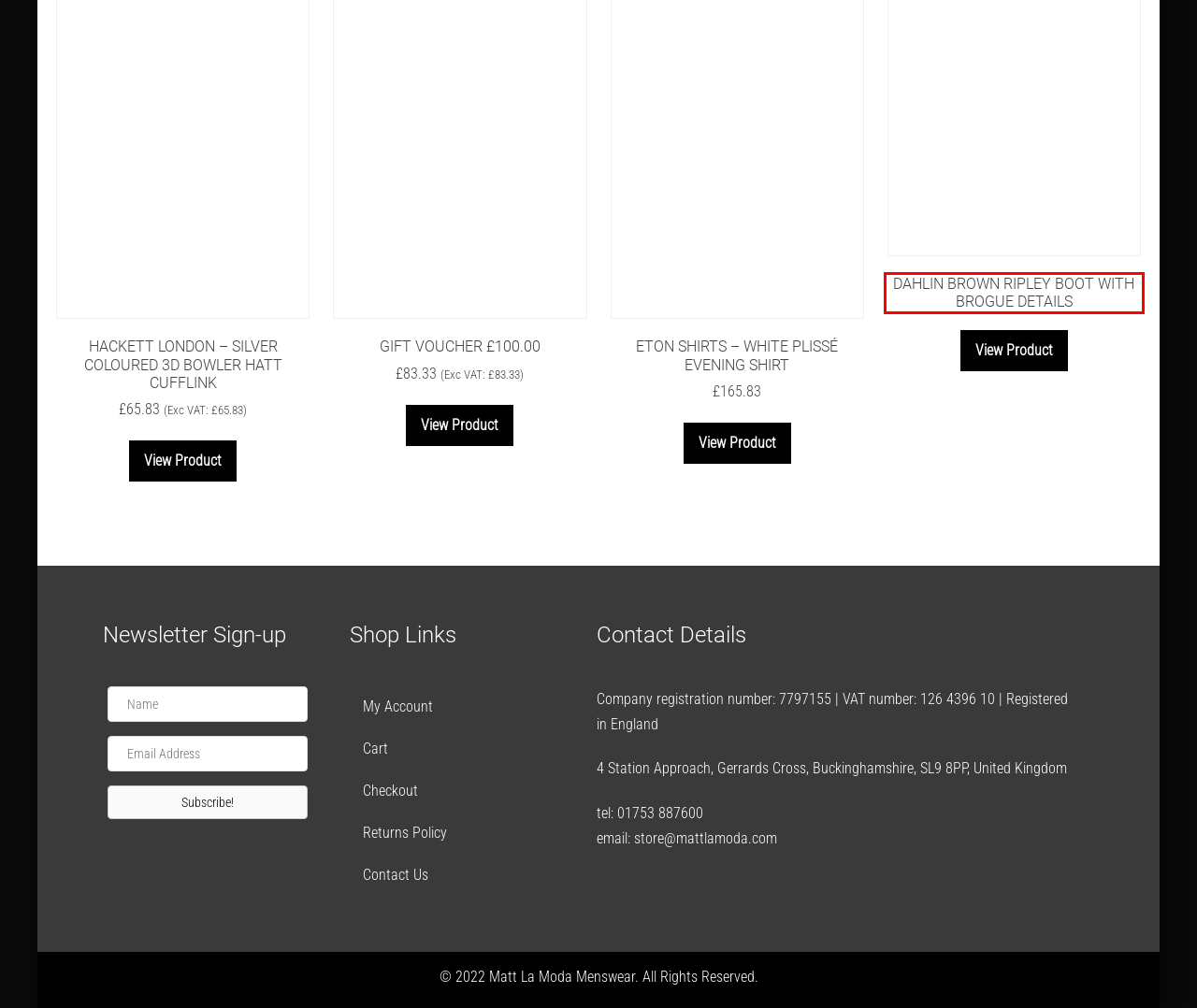You have a screenshot of a webpage with a red rectangle bounding box. Identify the best webpage description that corresponds to the new webpage after clicking the element within the red bounding box. Here are the candidates:
A. DAHLIN BROWN RIPLEY BOOT WITH BROGUE DETAILS | Matt La Moda Menswear
B. GIFT VOUCHER £100.00 | Matt La Moda Menswear
C. Contact Us | Matt La Moda Menswear
D. Sale  | Matt La Moda Menswear
E. Blog | Matt La Moda Menswear
F. My Account | Matt La Moda Menswear
G. Claudio Lugli  | Matt La Moda Menswear
H. ETON SHIRTS - WHITE PLISSÉ EVENING SHIRT | Matt La Moda Menswear

A